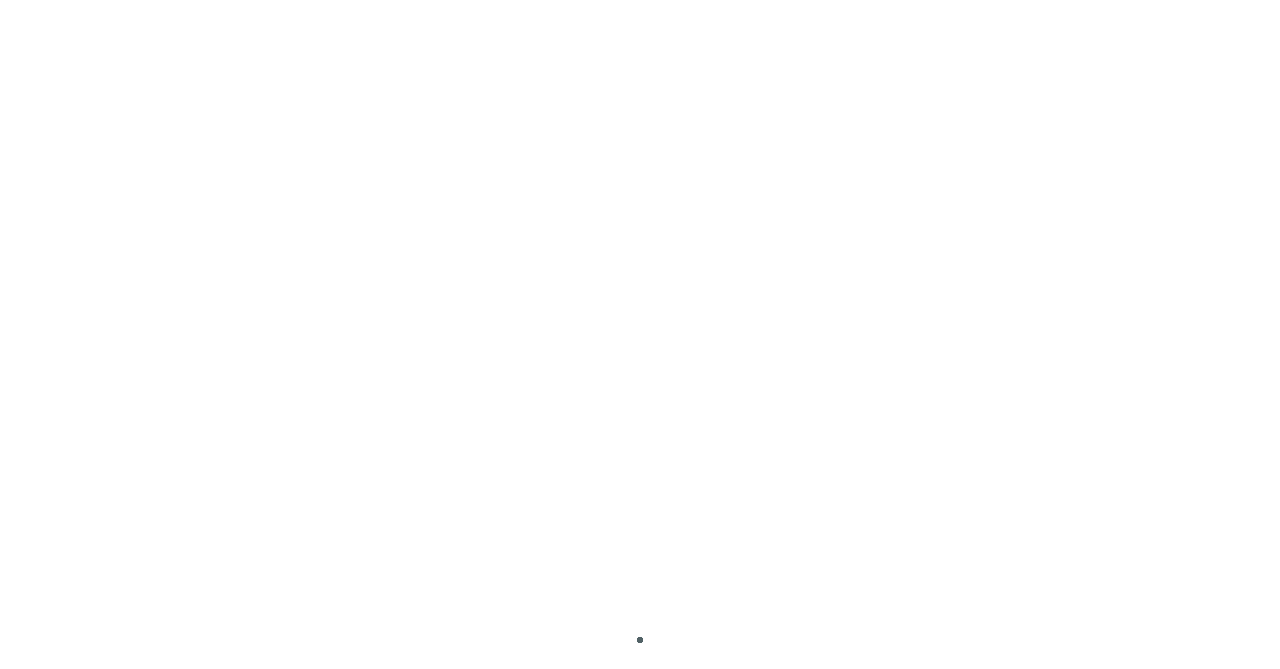Who posted the article on November 1st, 2022?
Give a detailed response to the question by analyzing the screenshot.

I found the author of the article by looking at the static text elements that contain the posting information, which are 'Posted by:' and 'admin'.